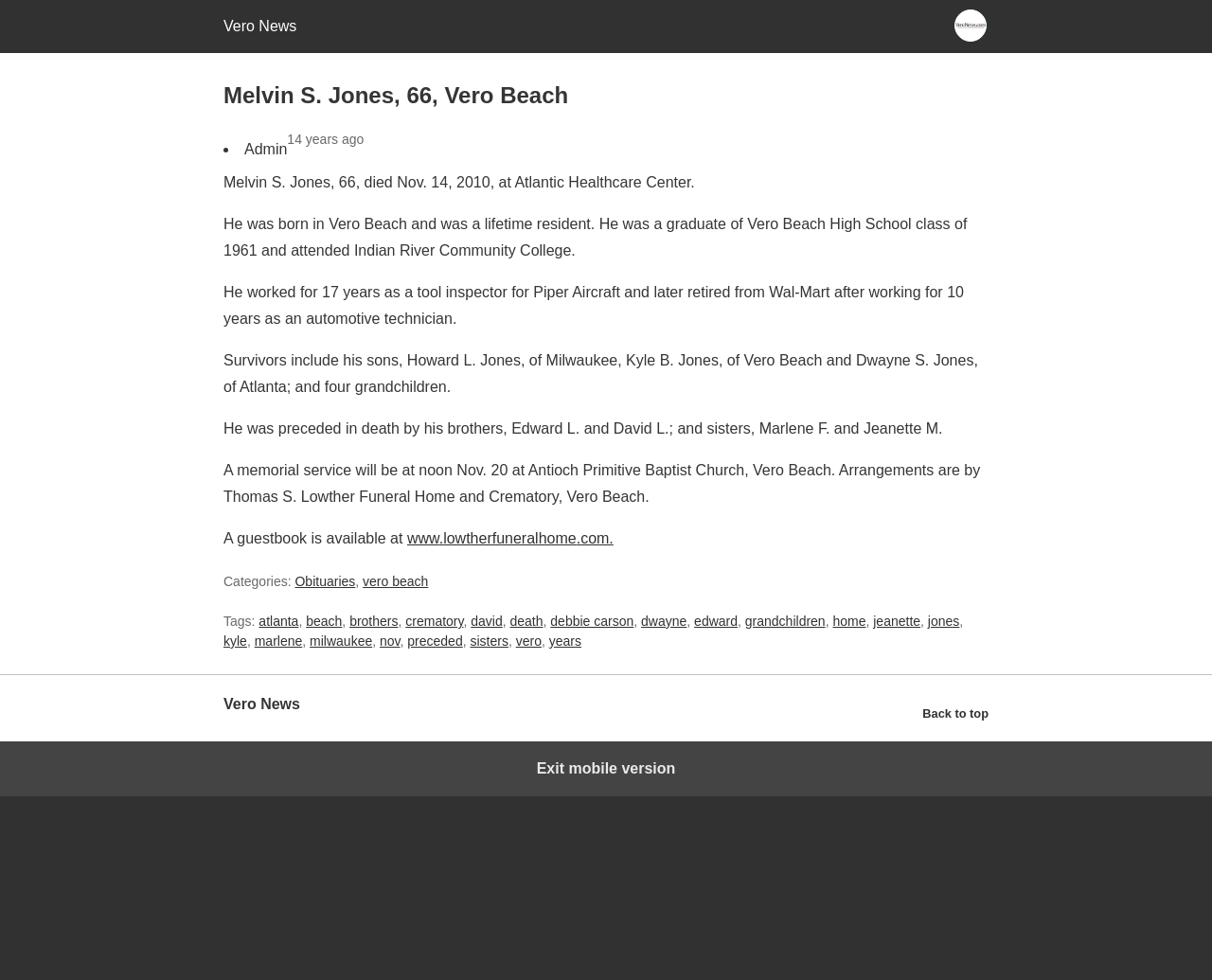Please locate the bounding box coordinates of the region I need to click to follow this instruction: "Go back to top".

[0.761, 0.716, 0.816, 0.741]